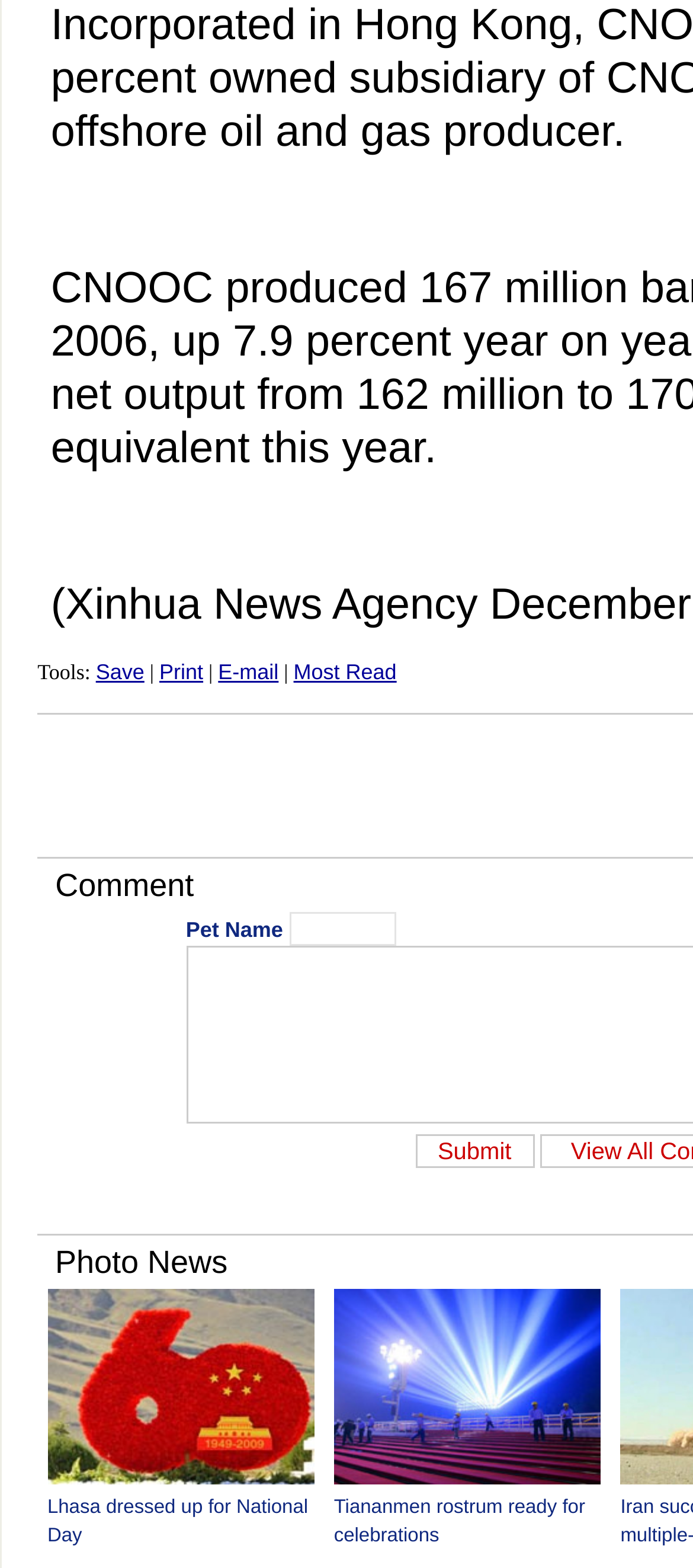What is the purpose of the 'Submit' button? Examine the screenshot and reply using just one word or a brief phrase.

To execute search